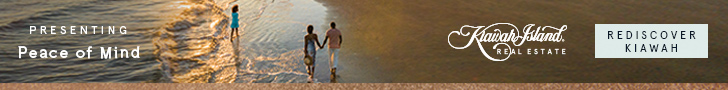Craft a detailed explanation of the image.

The image features a serene beach scene showcasing a couple walking hand in hand along the shoreline, reflecting a tranquil moment. The backdrop reveals a golden sunset illuminating the waves, creating an inviting atmosphere that epitomizes relaxation and connection. The branding for Kiawah Island Real Estate is prominently displayed alongside the words "PRESENTING Peace of Mind" and "REDISCOVER KIAWAH," emphasizing a message of serene living and the allure of the Kiawah Island experience. This advertisement captures the essence of a peaceful getaway, inviting potential buyers and visitors to explore the natural beauty and community of Kiawah Island.